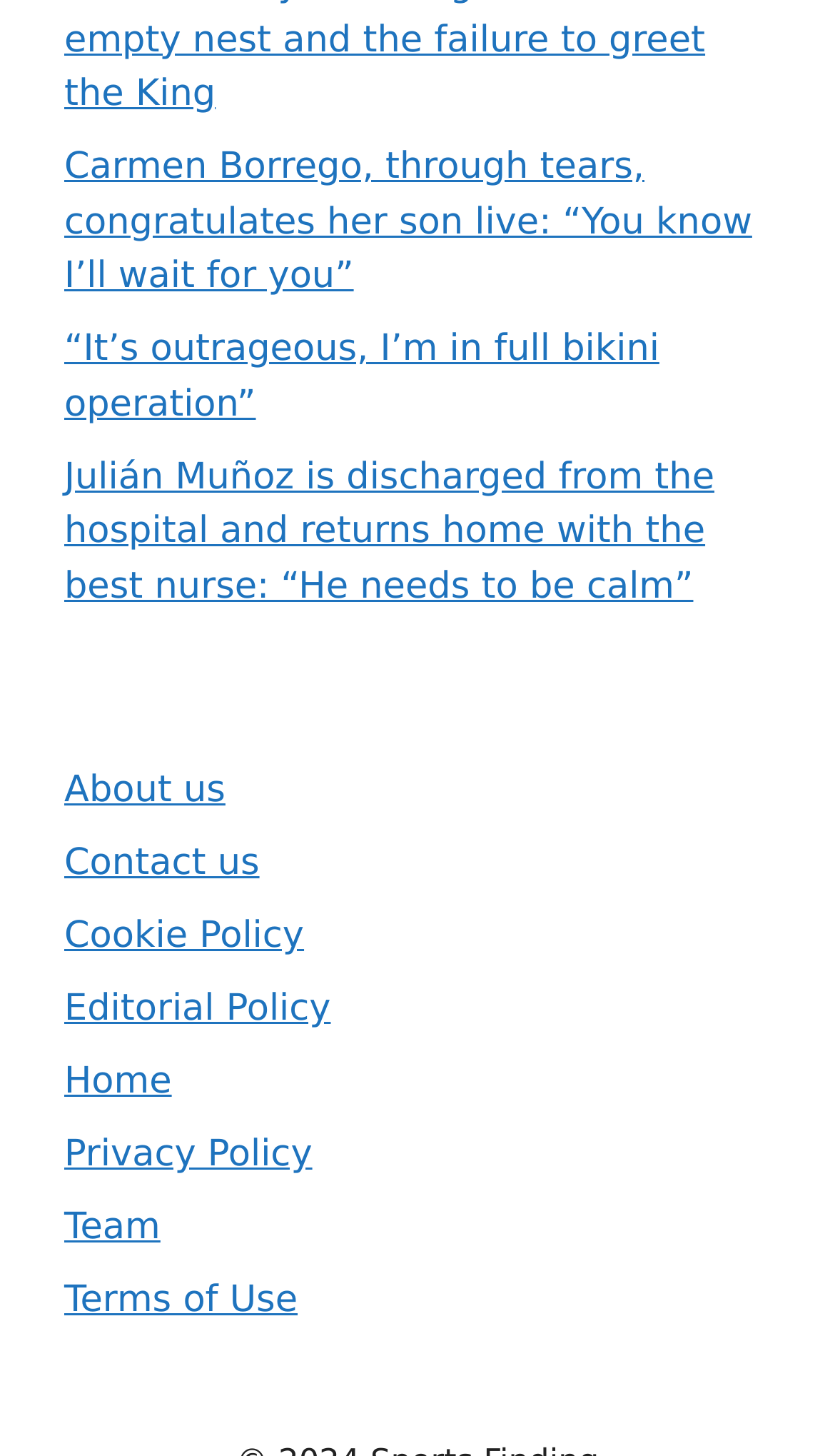Give a concise answer of one word or phrase to the question: 
How many sections are there on the webpage?

2